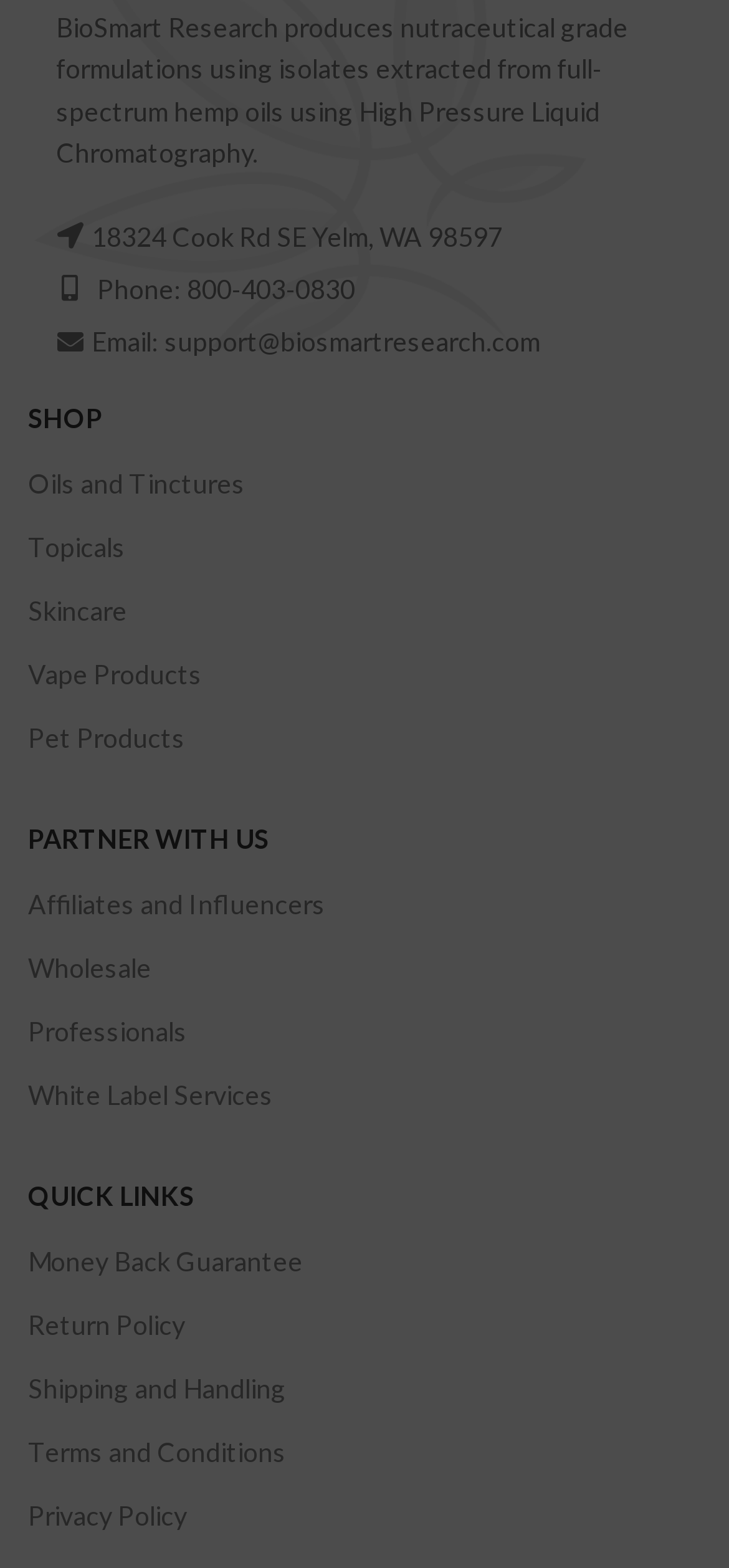Find the bounding box coordinates of the element to click in order to complete the given instruction: "Go to Partner with Us."

[0.038, 0.516, 0.962, 0.556]